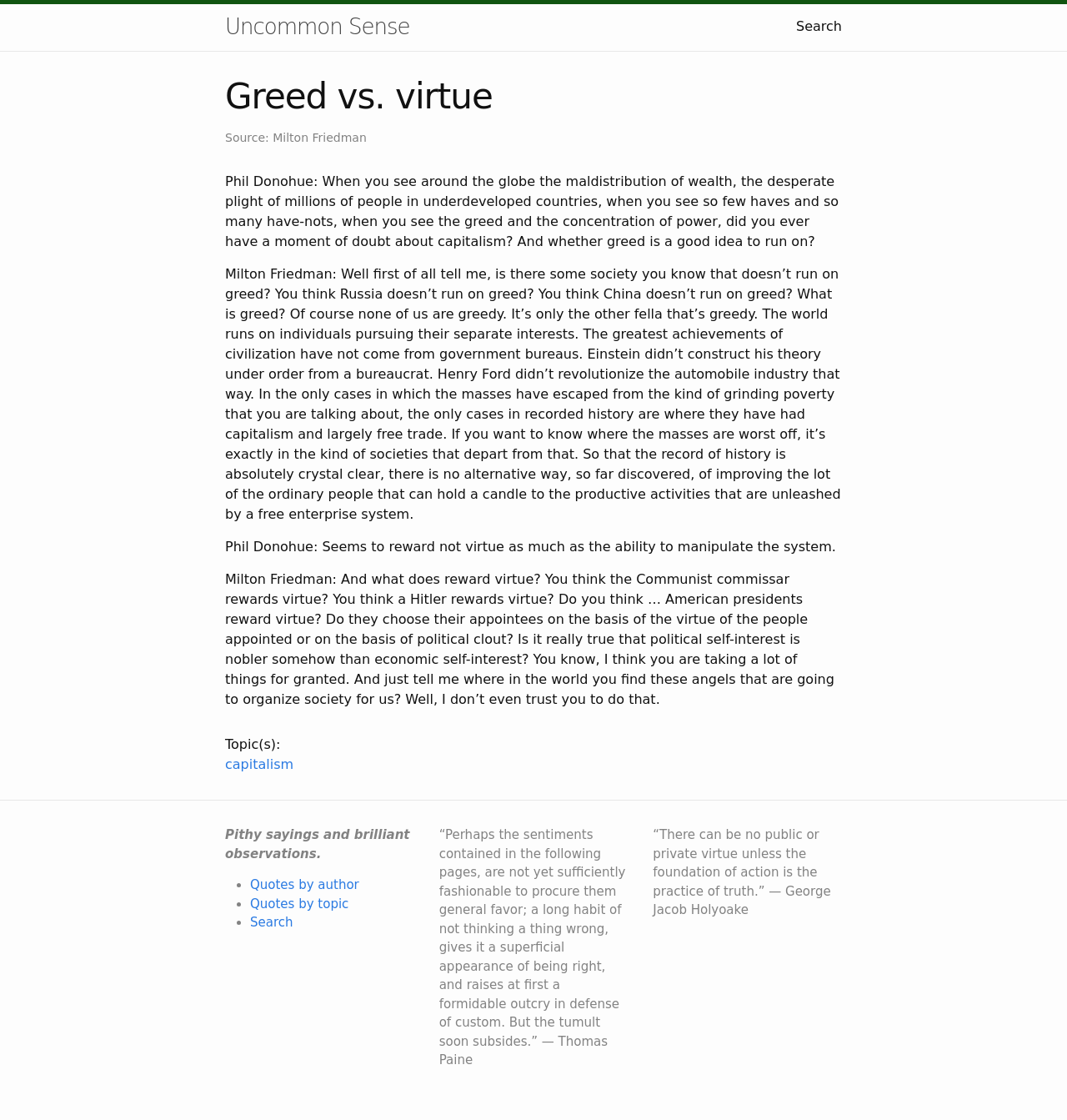What is the principal heading displayed on the webpage?

Greed vs. virtue